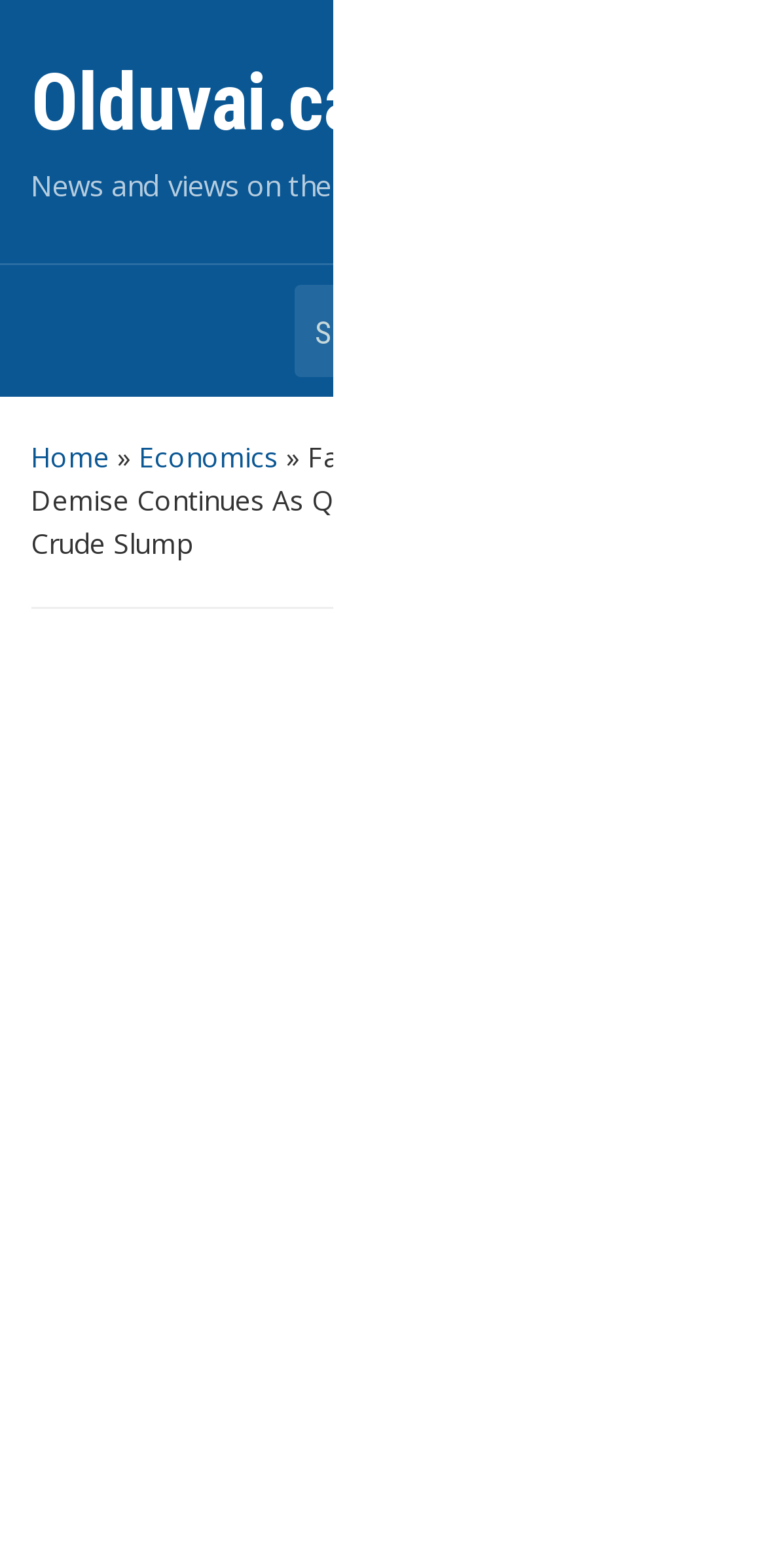Who is the author of the article?
Give a detailed explanation using the information visible in the image.

The author of the article is listed below the article title, where it says 'By olduvai'. This indicates that the author's username or handle is 'olduvai'.